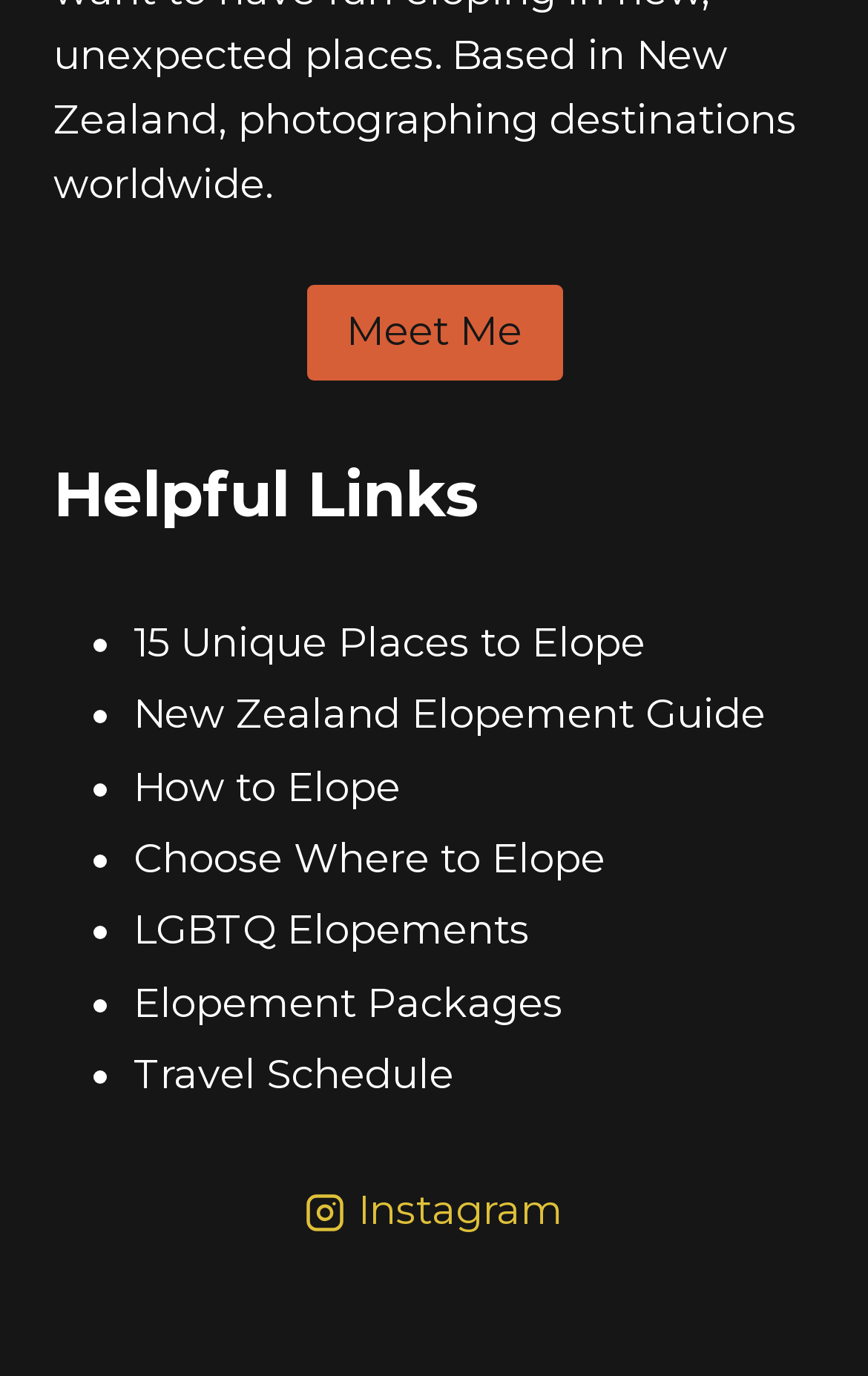Predict the bounding box for the UI component with the following description: "Choose Where to Elope".

[0.154, 0.606, 0.697, 0.642]